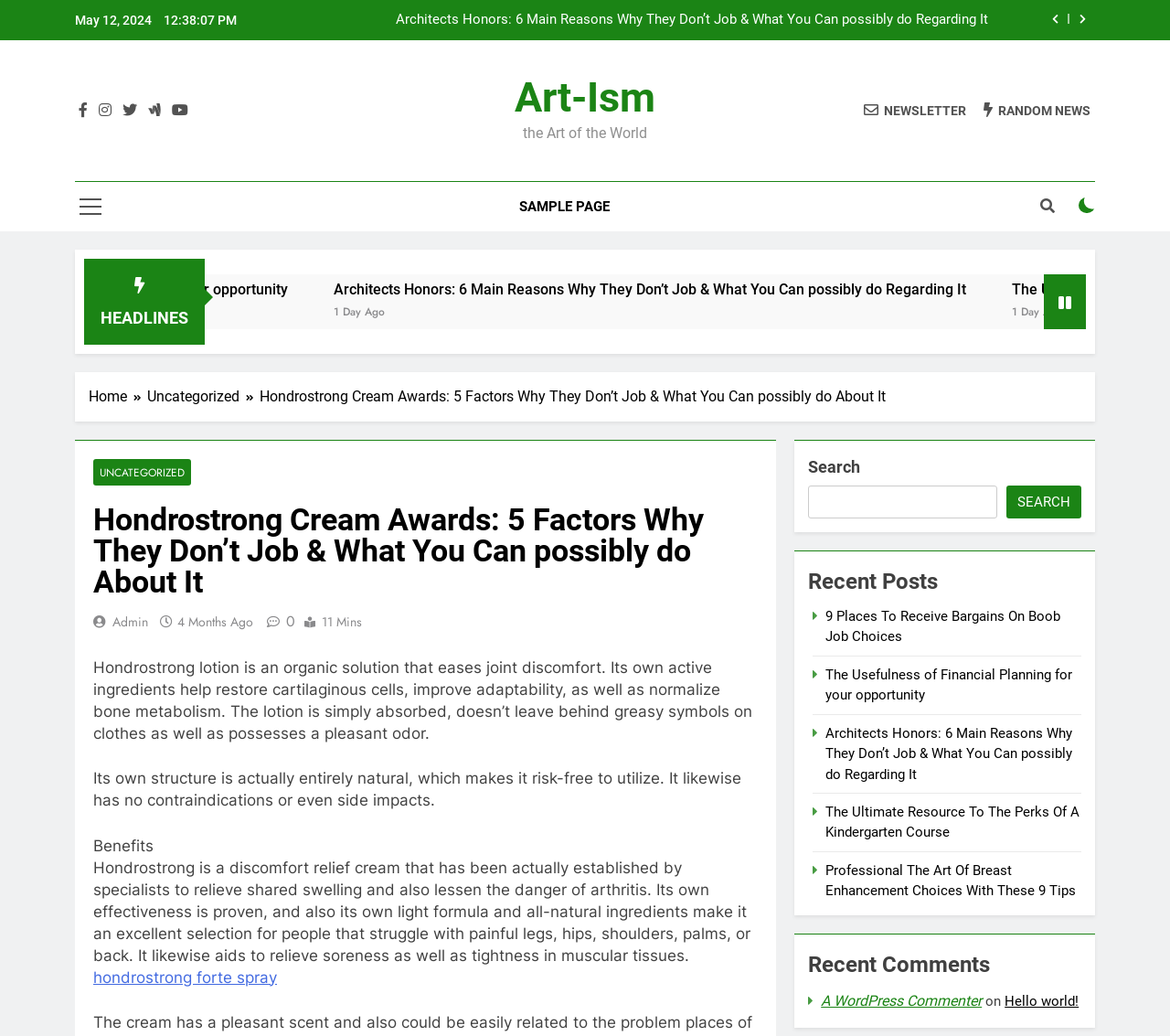Find the bounding box coordinates of the clickable region needed to perform the following instruction: "Add to cart". The coordinates should be provided as four float numbers between 0 and 1, i.e., [left, top, right, bottom].

None